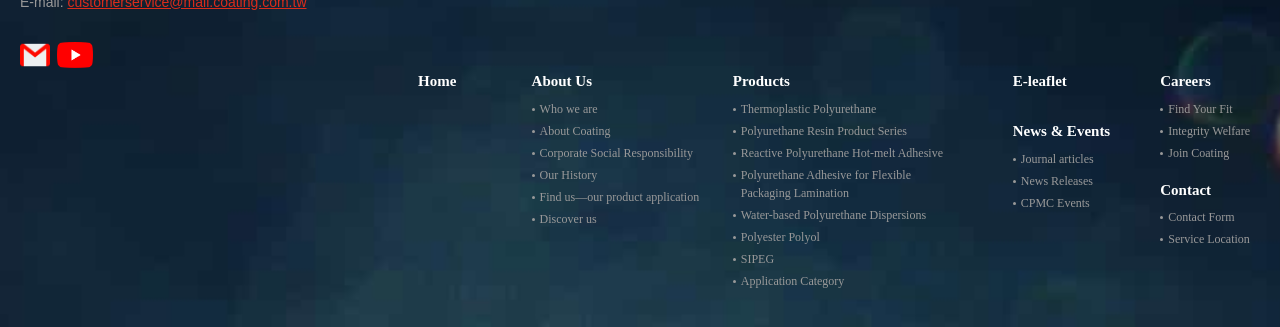Please determine the bounding box coordinates of the element to click on in order to accomplish the following task: "learn about who we are". Ensure the coordinates are four float numbers ranging from 0 to 1, i.e., [left, top, right, bottom].

[0.422, 0.298, 0.546, 0.365]